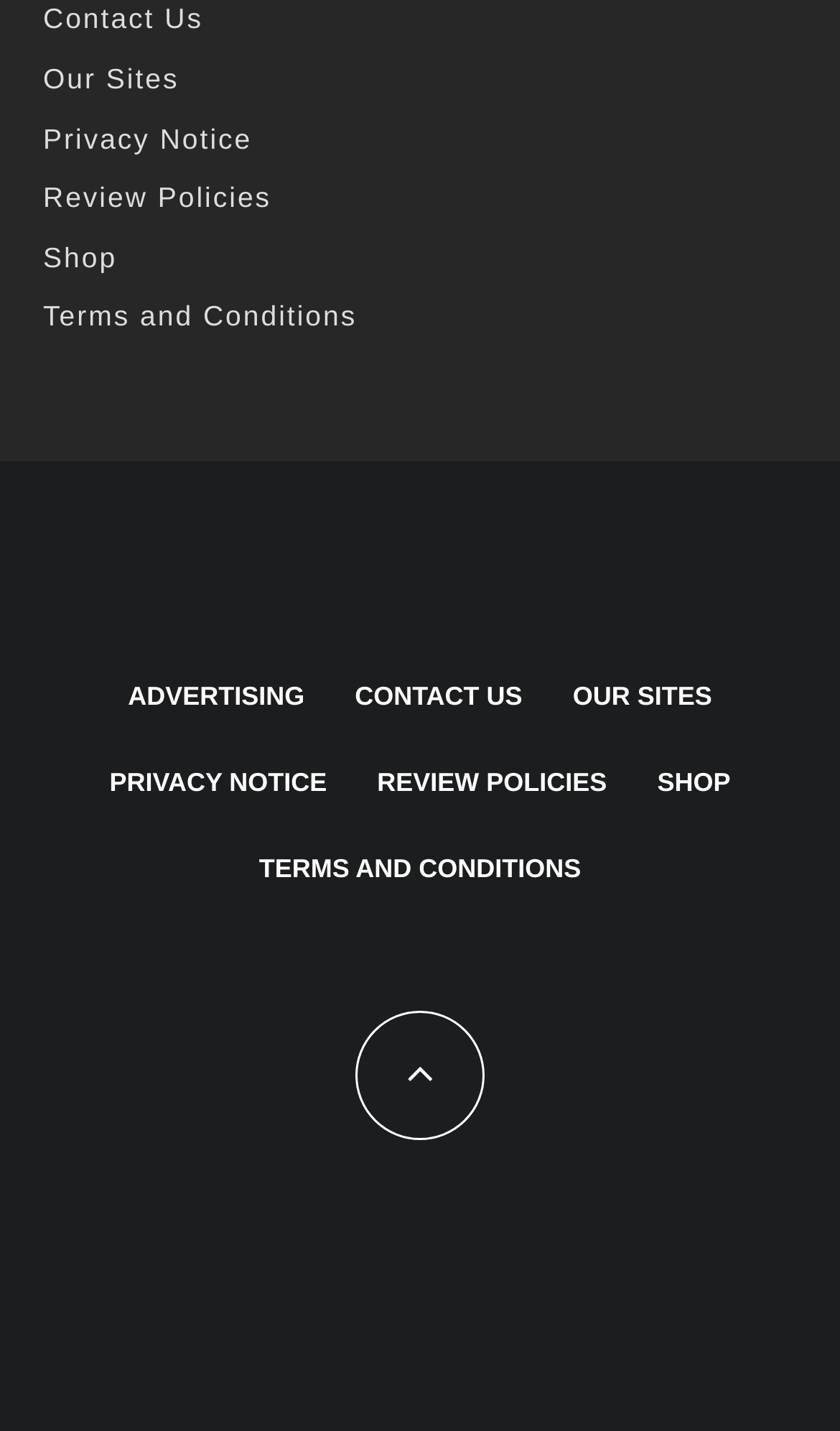What is the icon name of the link at the bottom right?
Based on the screenshot, provide your answer in one word or phrase.

